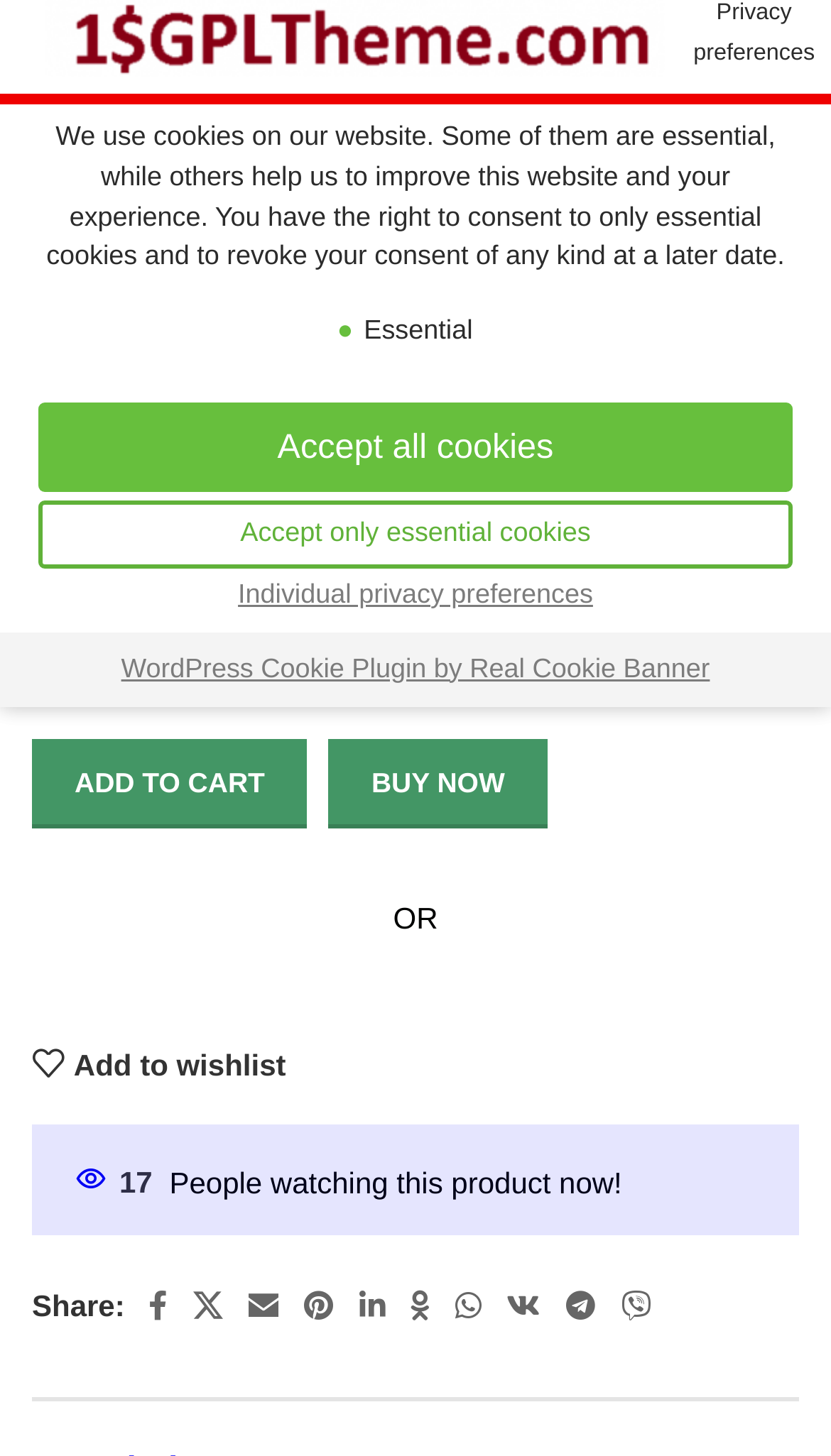Please determine the bounding box coordinates for the UI element described as: "Wix.com".

None